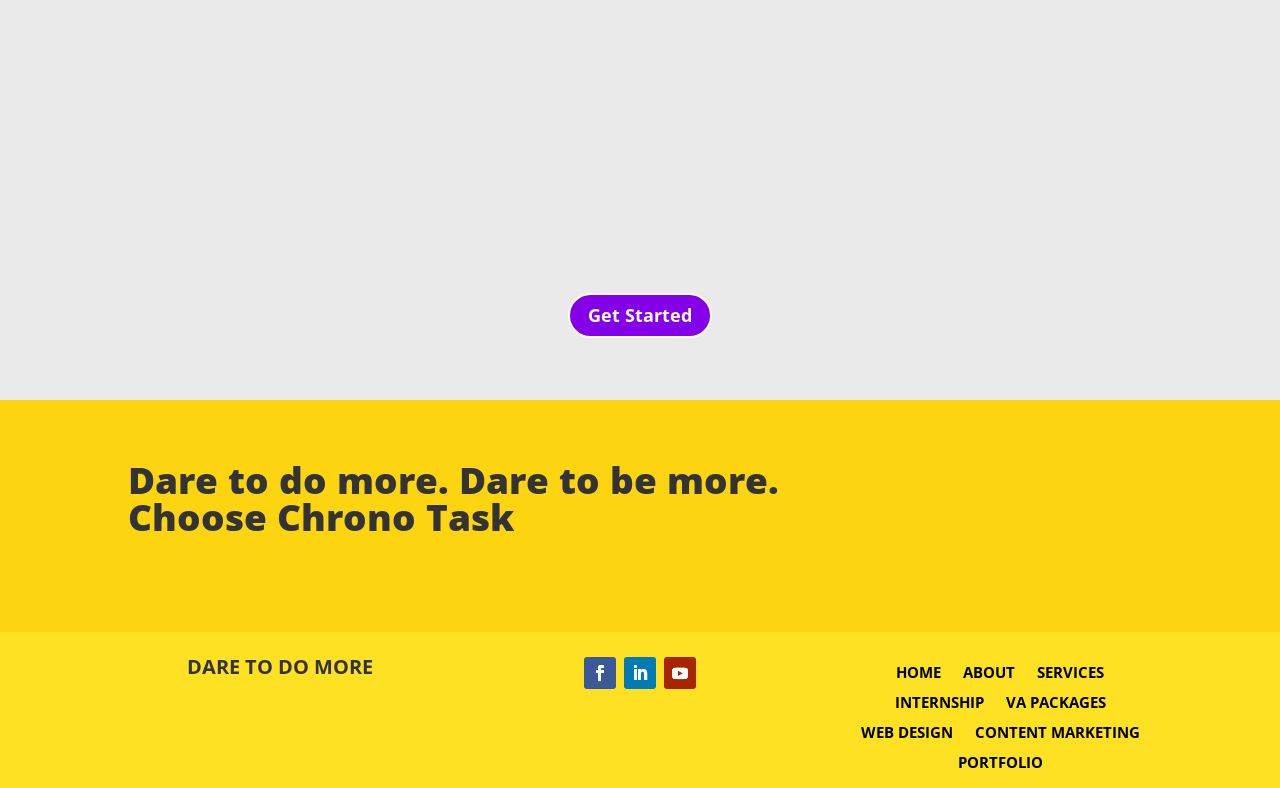Please determine the bounding box coordinates for the element with the description: "CONTENT MARKETING".

[0.761, 0.92, 0.89, 0.948]